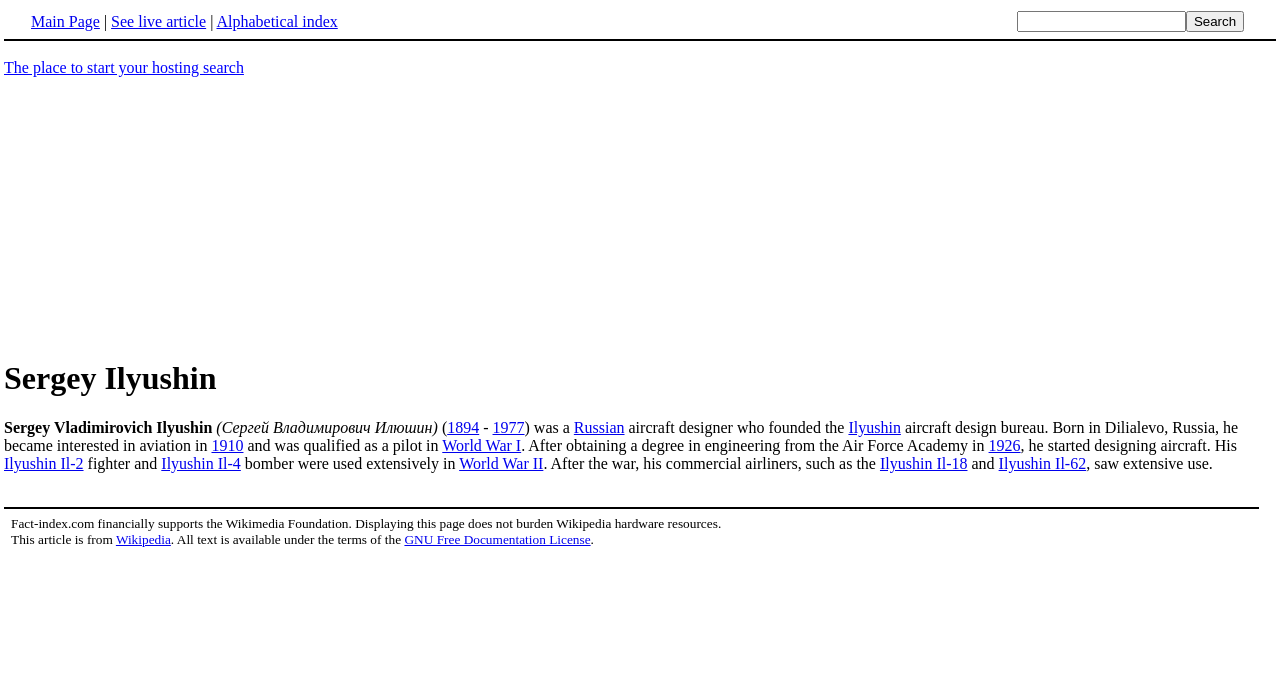Please identify the bounding box coordinates of the element's region that I should click in order to complete the following instruction: "Read about Sergey Ilyushin". The bounding box coordinates consist of four float numbers between 0 and 1, i.e., [left, top, right, bottom].

[0.003, 0.621, 0.166, 0.647]